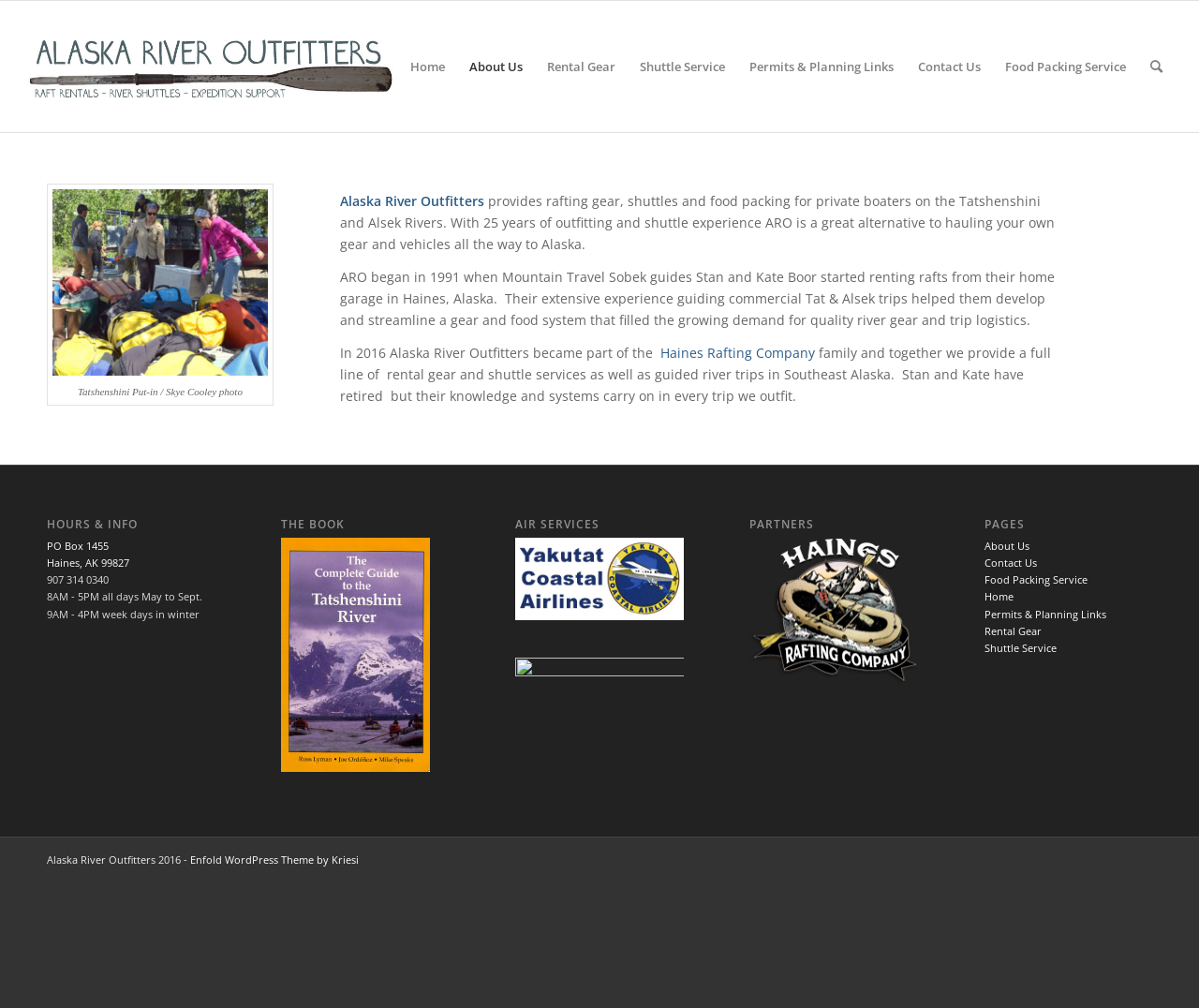What is the phone number of the company?
Your answer should be a single word or phrase derived from the screenshot.

907 314 0340